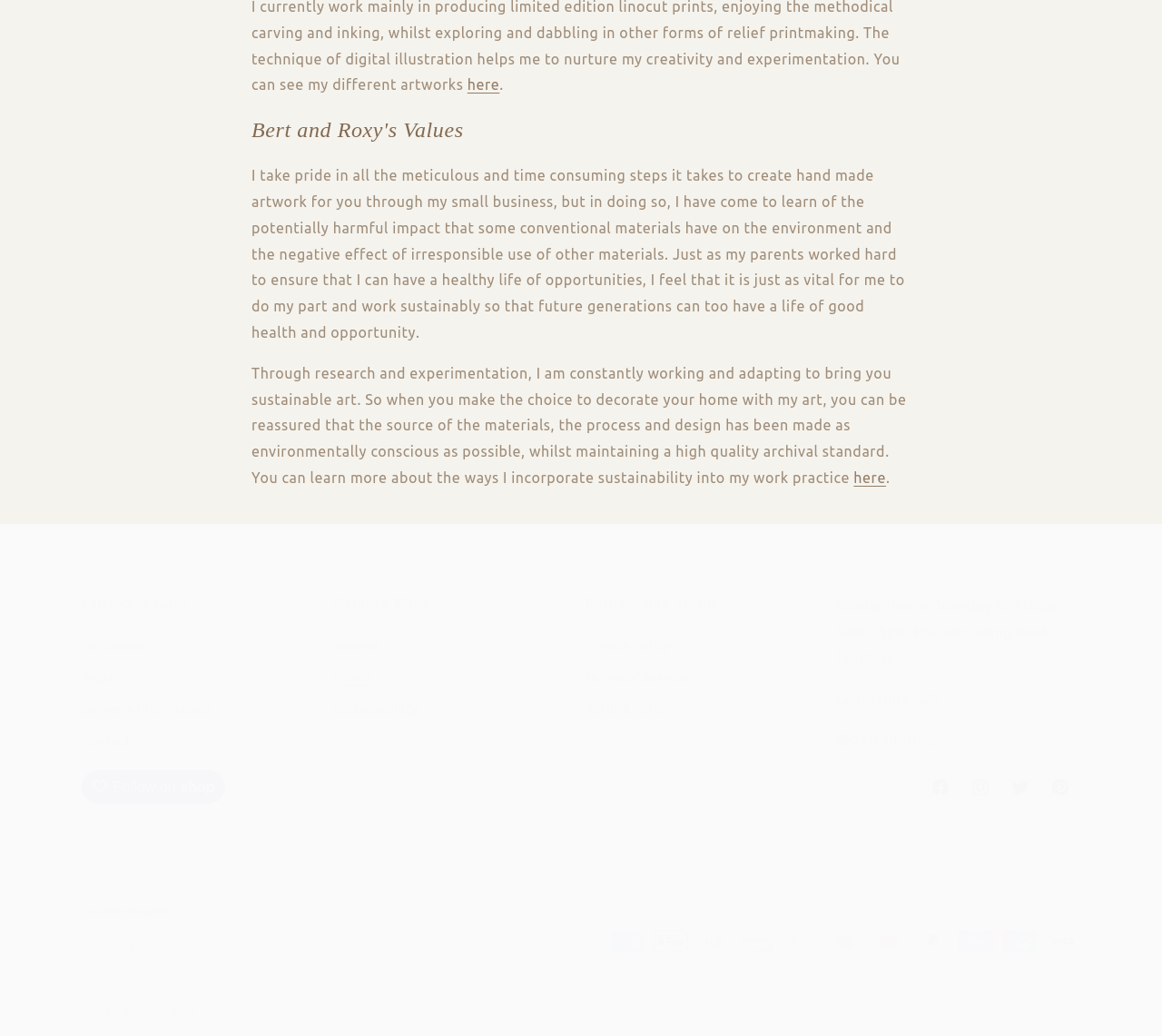Provide a one-word or short-phrase answer to the question:
What social media platforms can users follow Bert and Roxy on?

Facebook, Instagram, Twitter, Pinterest